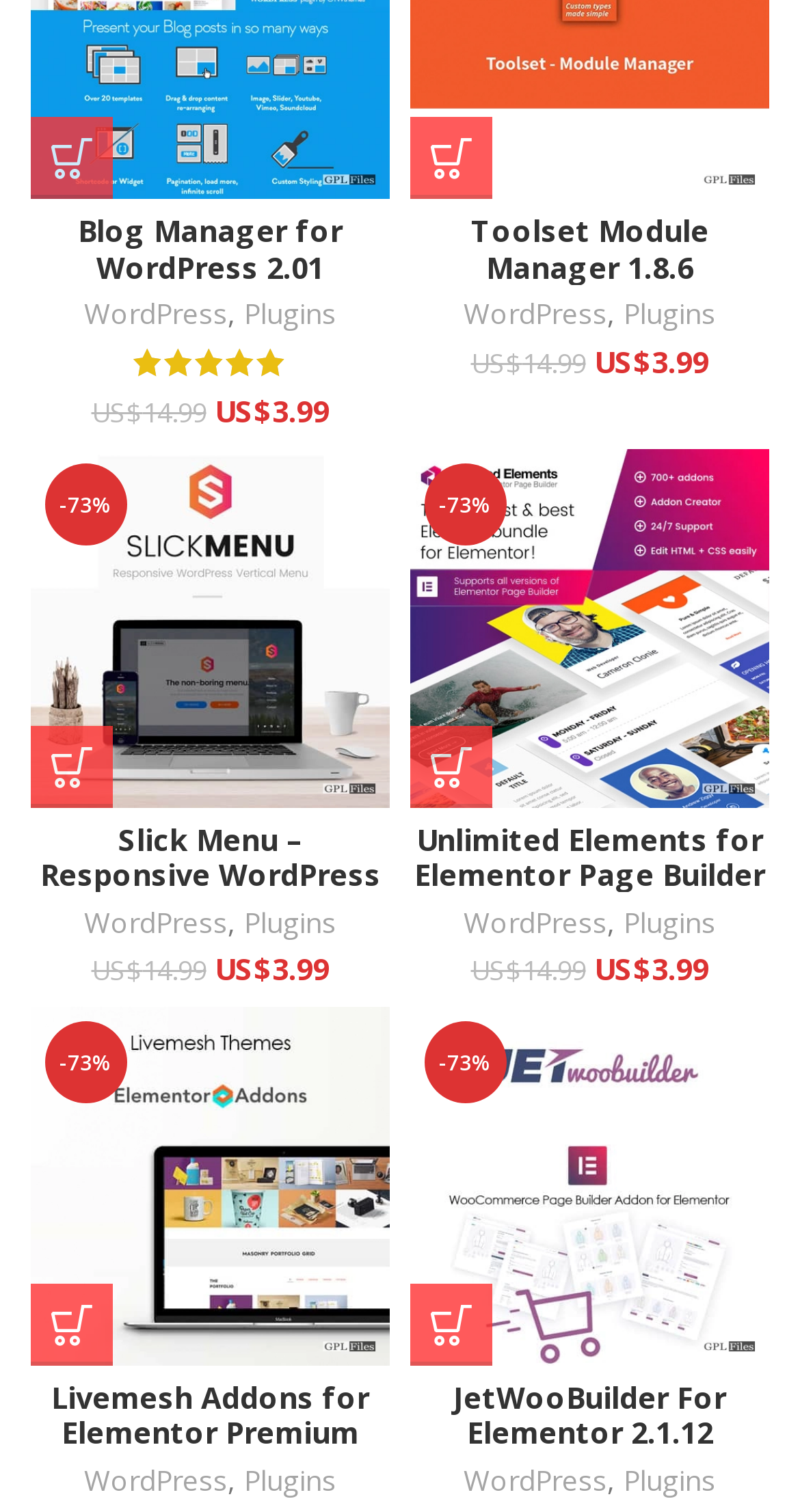Pinpoint the bounding box coordinates of the element to be clicked to execute the instruction: "Get Livemesh Addons for Elementor Premium 8.3.7".

[0.038, 0.848, 0.141, 0.903]